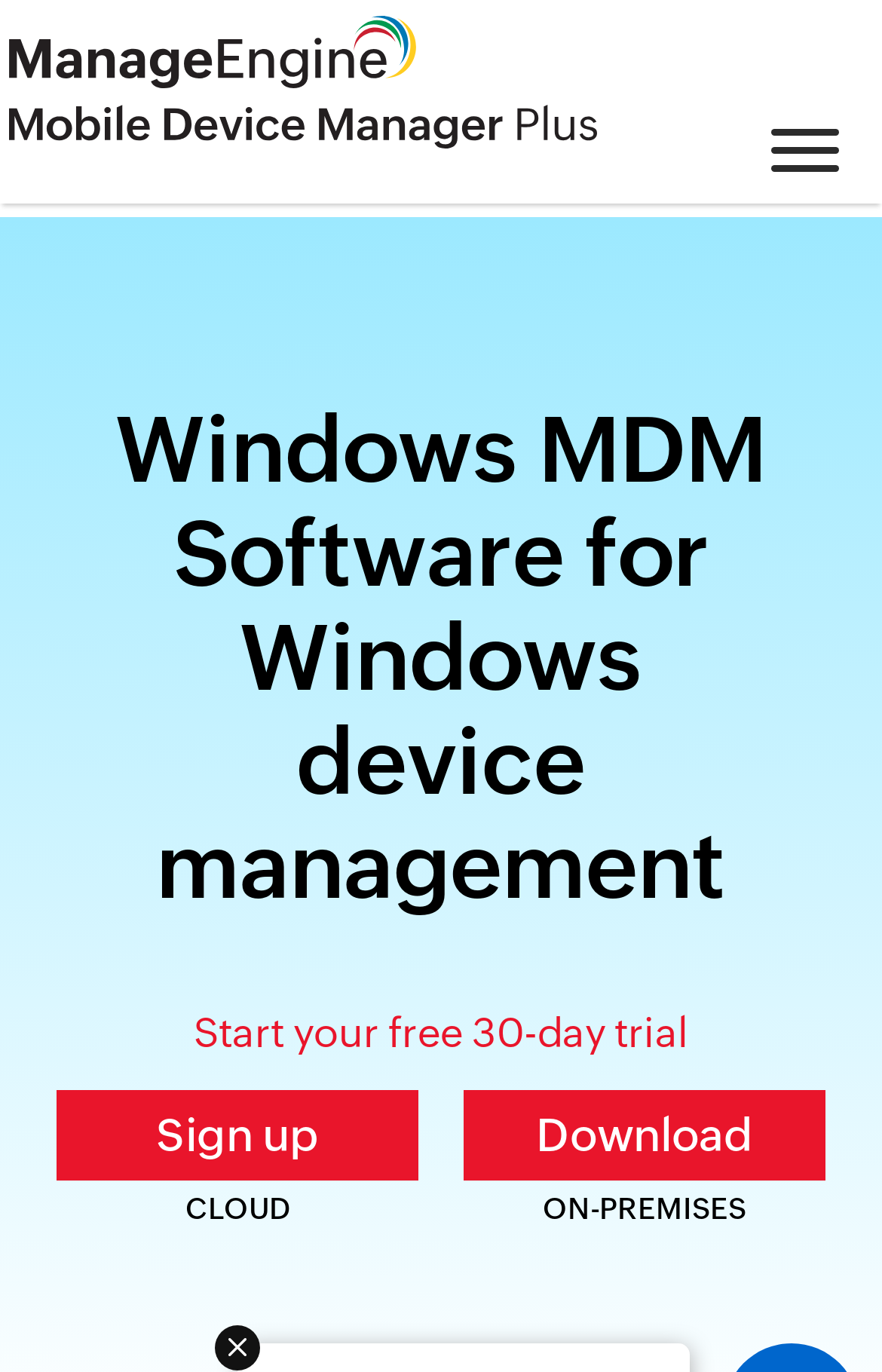Summarize the webpage with intricate details.

The webpage is about Windows device management software, specifically highlighting ManageEngine's solution for managing and securing Windows devices. At the top left corner, there is a link to ManageEngine's main page, accompanied by a small image with the company's logo. Next to it, there is another link to ManageEngine's Mobile Device Management software, also accompanied by a small image.

Below these links, there is a prominent heading that reads "Windows MDM Software for Windows device management", taking up most of the width of the page. Further down, there is another heading that encourages users to "Start your free 30-day trial".

In the lower section of the page, there are two call-to-action links: "Sign up CLOUD" on the left and "Download ON-PREMISES" on the right. These links are positioned near the bottom of the page, with the "Sign up CLOUD" link slightly above the midpoint and the "Download ON-PREMISES" link closer to the right edge. There is also a small emphasis text at the very bottom of the page, but its content is not specified.